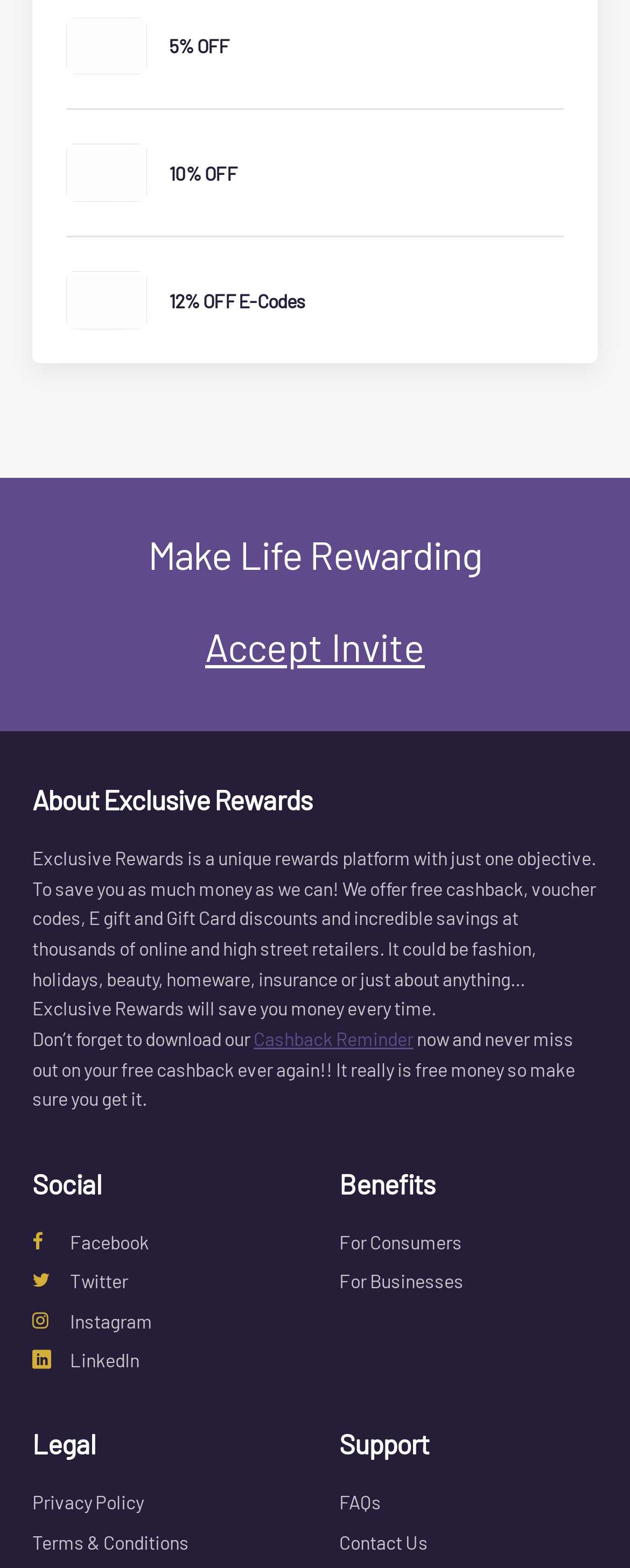Given the element description "12% OFF E-Codes" in the screenshot, predict the bounding box coordinates of that UI element.

[0.105, 0.173, 0.895, 0.21]